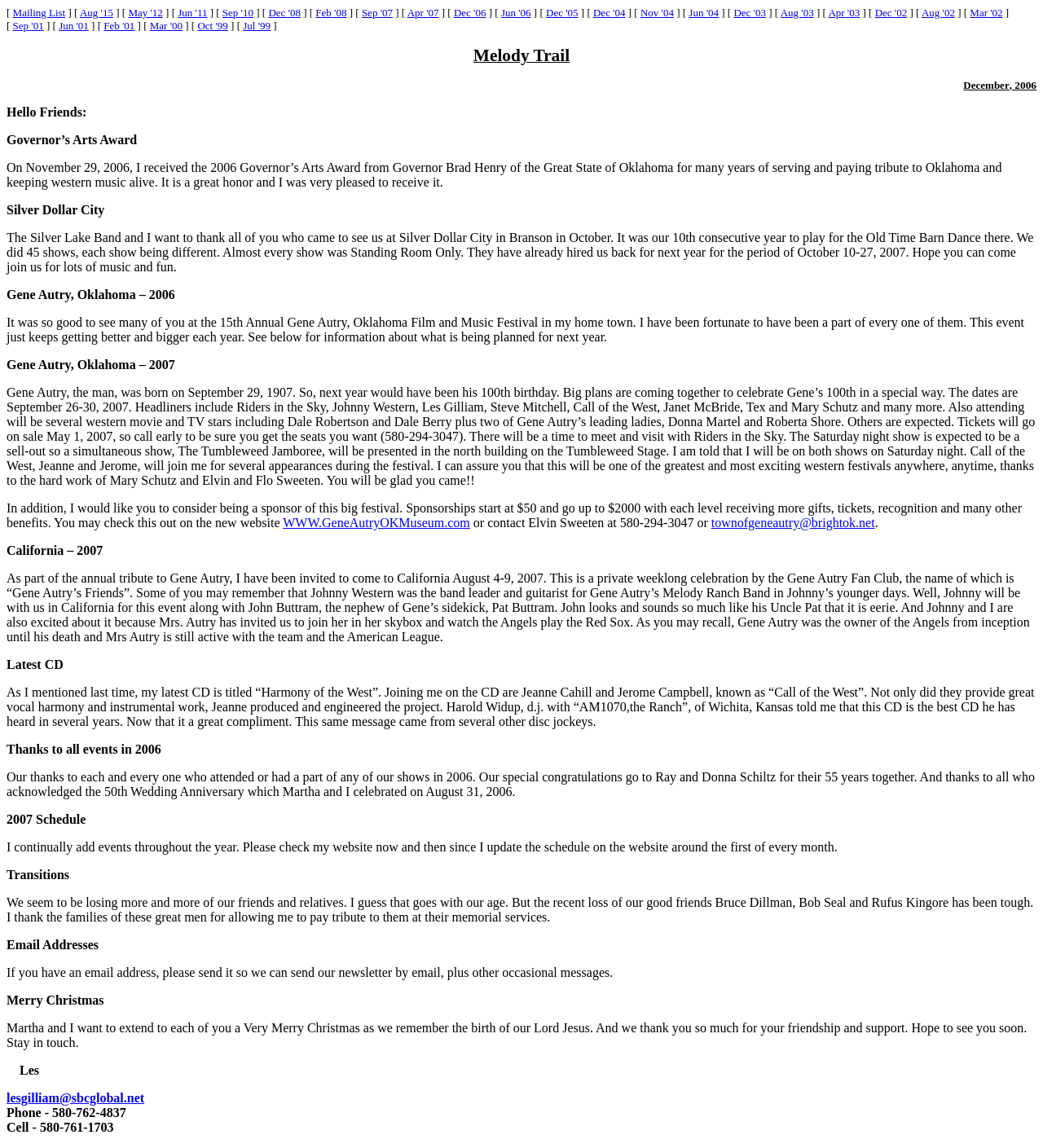Please identify the bounding box coordinates of the element's region that should be clicked to execute the following instruction: "Visit Gene Autry OK Museum website". The bounding box coordinates must be four float numbers between 0 and 1, i.e., [left, top, right, bottom].

[0.271, 0.449, 0.451, 0.461]